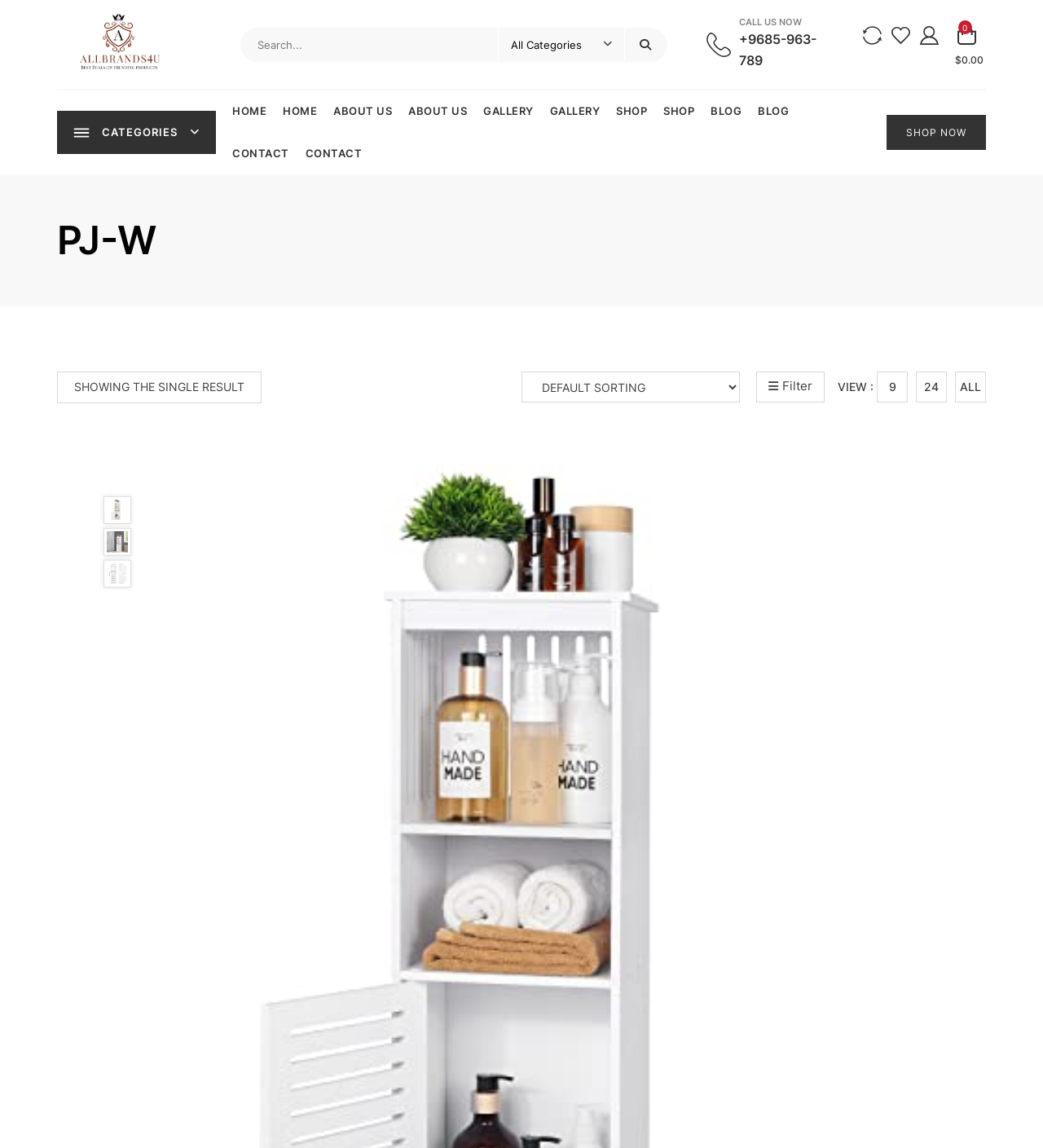Please identify the bounding box coordinates of the region to click in order to complete the task: "Translate the page". The coordinates must be four float numbers between 0 and 1, specified as [left, top, right, bottom].

None